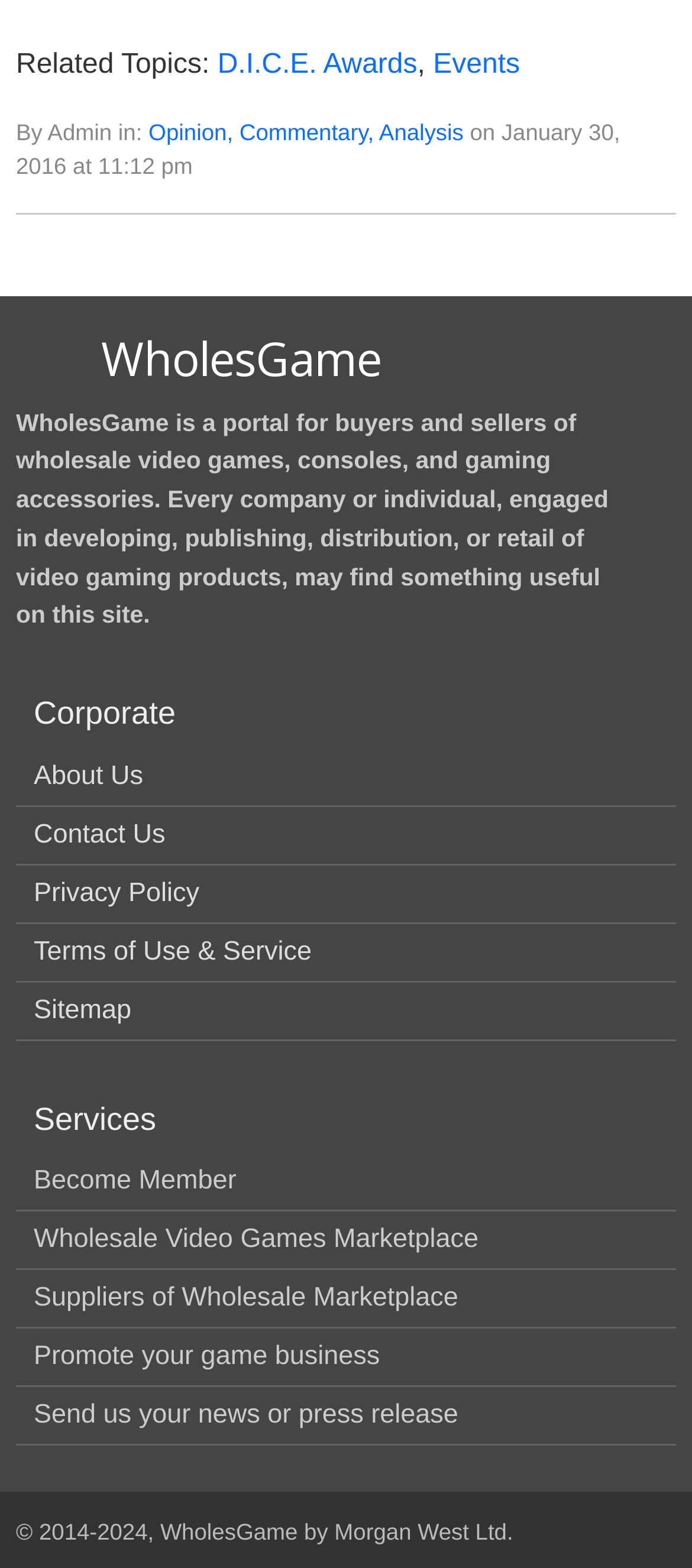What is the date of the article?
Can you provide a detailed and comprehensive answer to the question?

The date of the article can be found in the static text element with the text 'on January 30, 2016 at 11:12 pm' which is located below the 'By Admin in:' text.